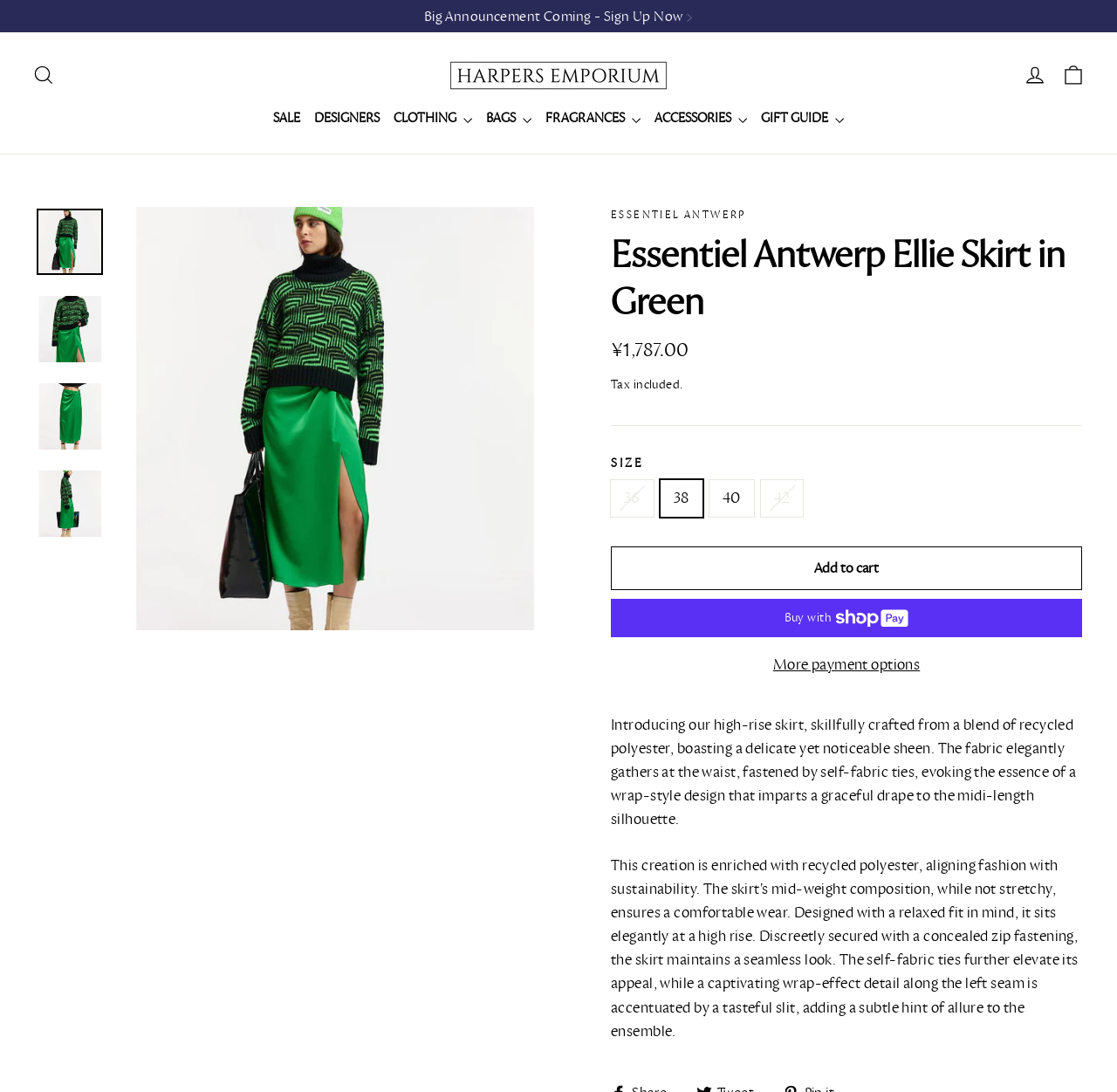Identify the headline of the webpage and generate its text content.

Essentiel Antwerp Ellie Skirt in Green